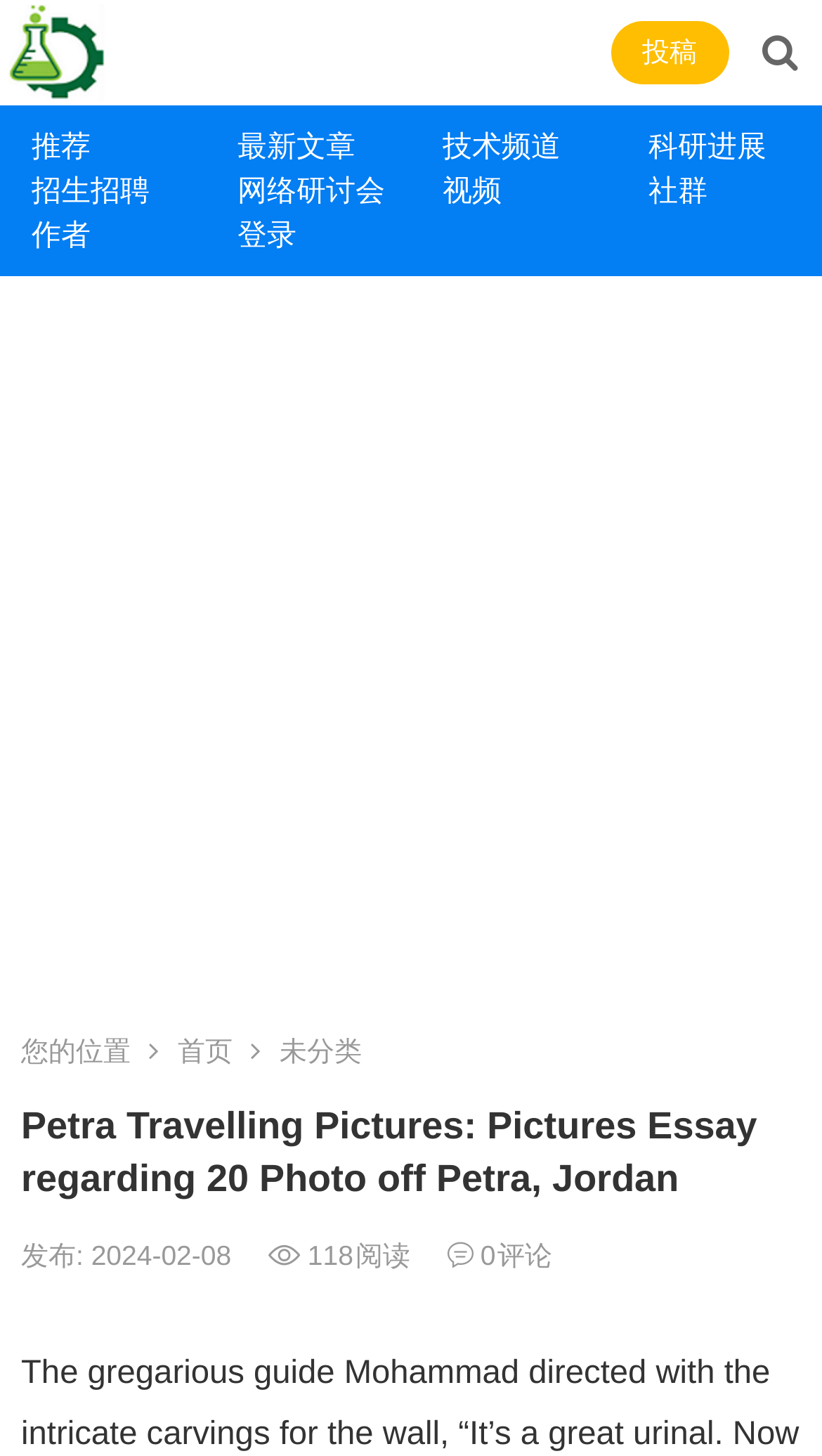Locate the heading on the webpage and return its text.

Petra Travelling Pictures: Pictures Essay regarding 20 Photo off Petra, Jordan